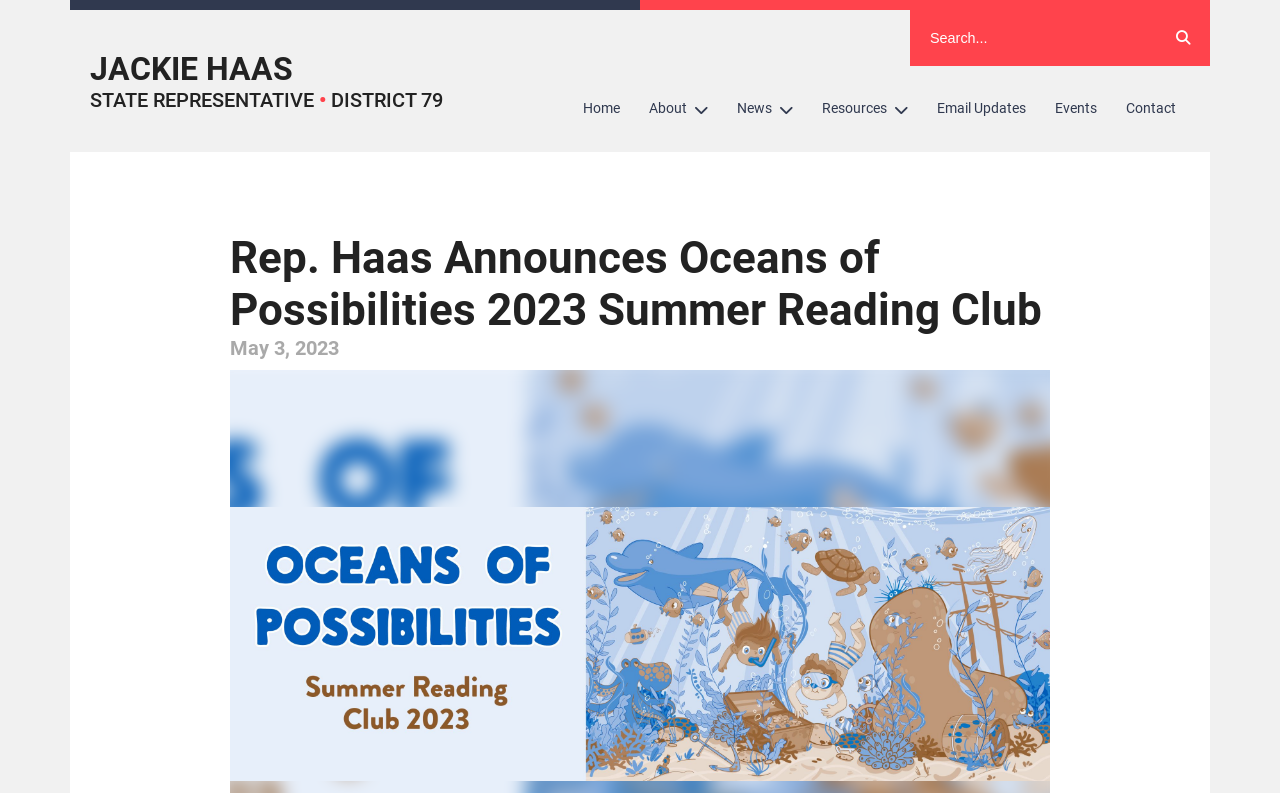Use the details in the image to answer the question thoroughly: 
What is the theme of the summer reading club?

The theme of the summer reading club can be found in the heading 'Rep. Haas Announces Oceans of Possibilities 2023 Summer Reading Club' and also in the image description 'Rep. Haas Announces Oceans of Possibilities 2023 Summer Reading Club'.